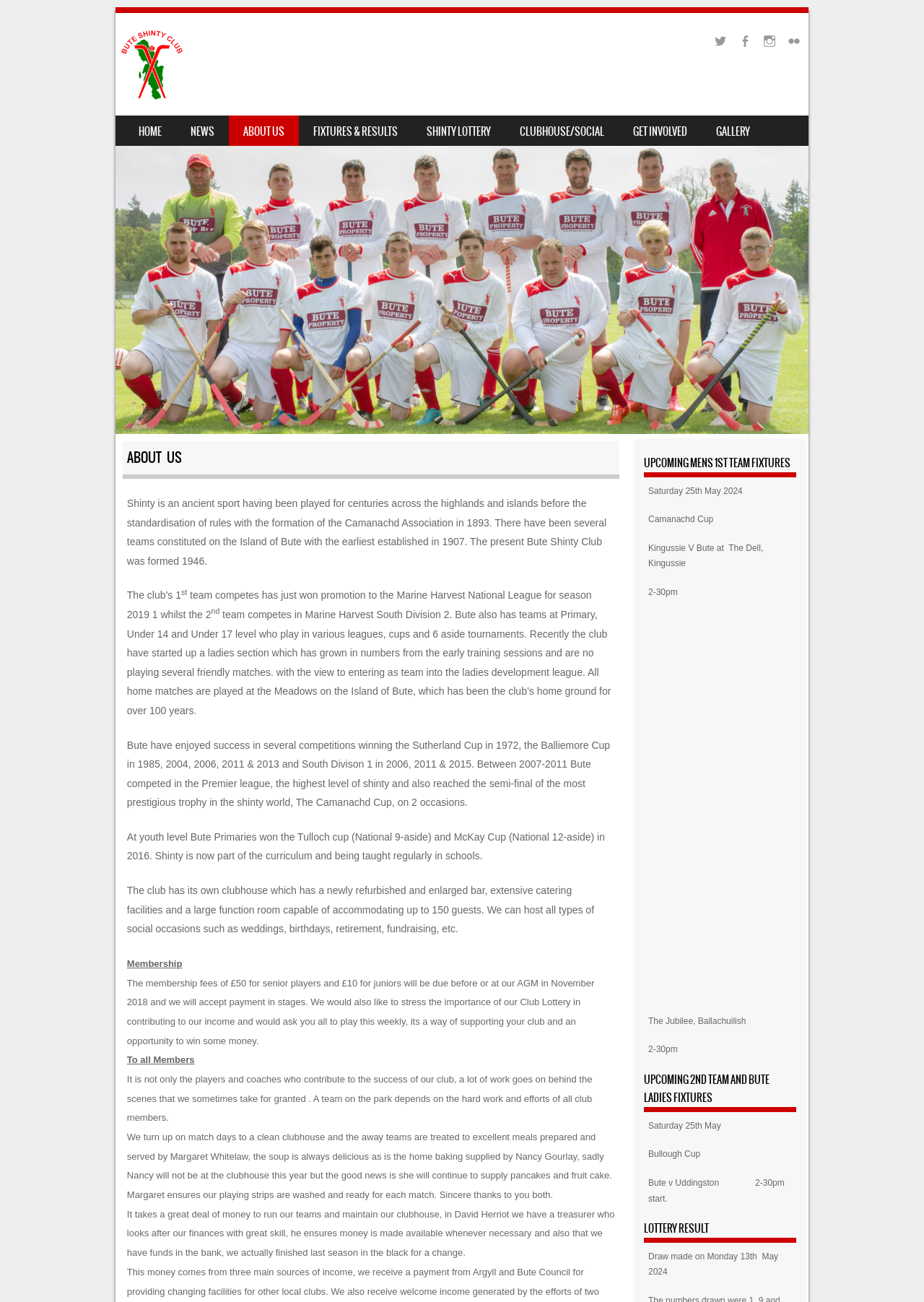Please find the bounding box coordinates of the element's region to be clicked to carry out this instruction: "View player Abel".

None